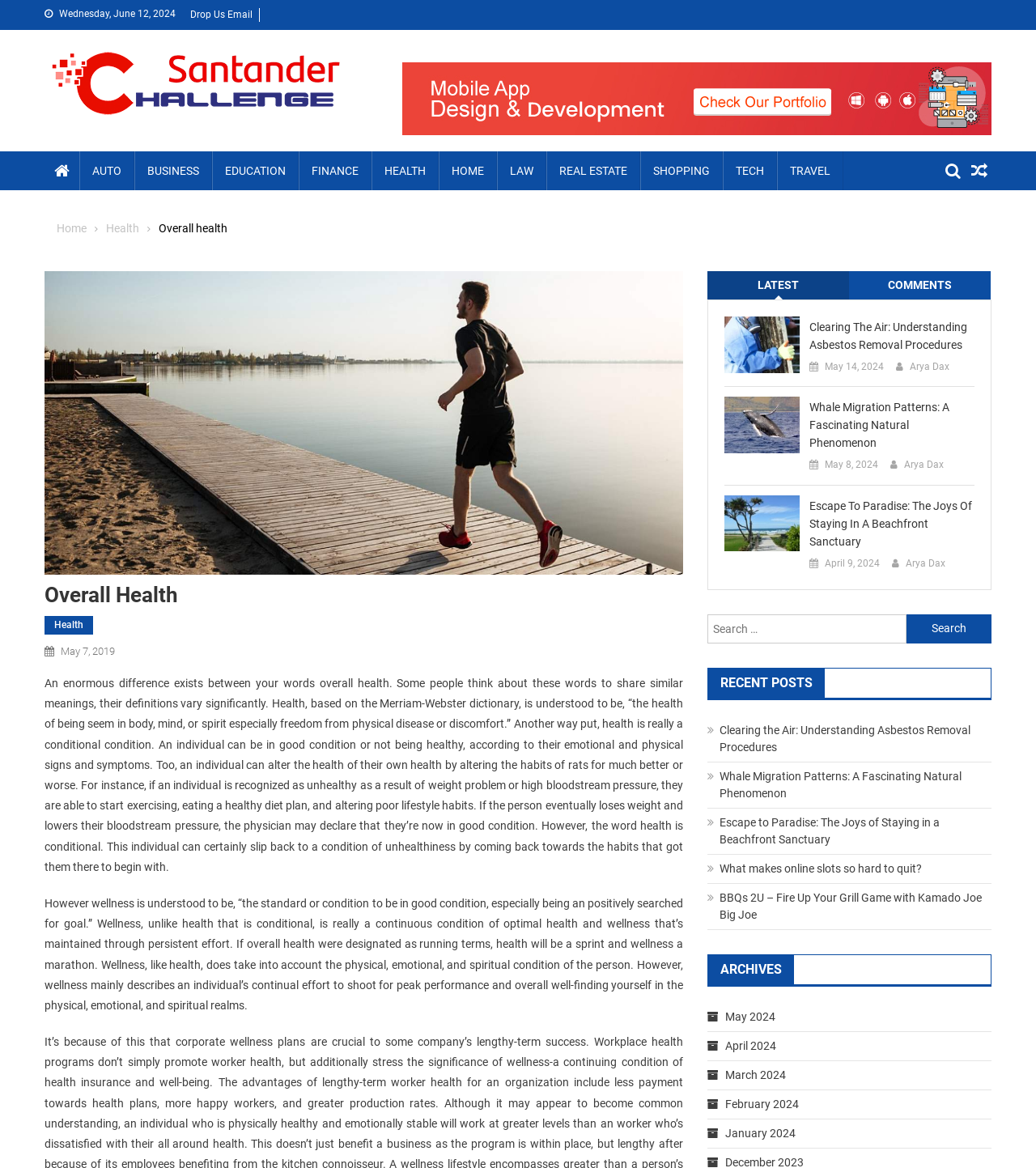Locate the UI element that matches the description parent_node: Search for: value="Search" in the webpage screenshot. Return the bounding box coordinates in the format (top-left x, top-left y, bottom-right x, bottom-right y), with values ranging from 0 to 1.

[0.875, 0.526, 0.957, 0.551]